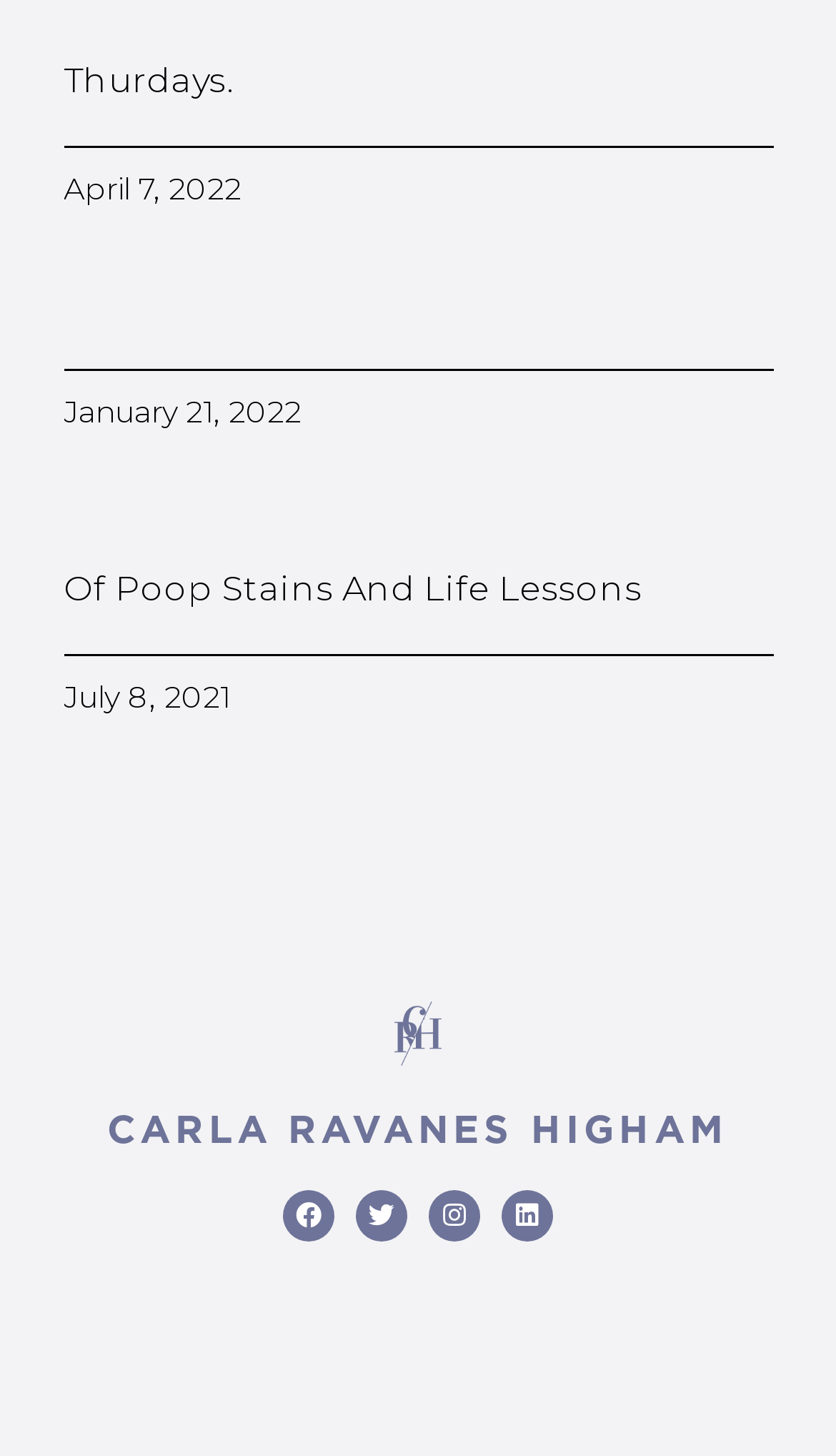What is the title of the third article?
Based on the image, respond with a single word or phrase.

Of Poop Stains And Life Lessons